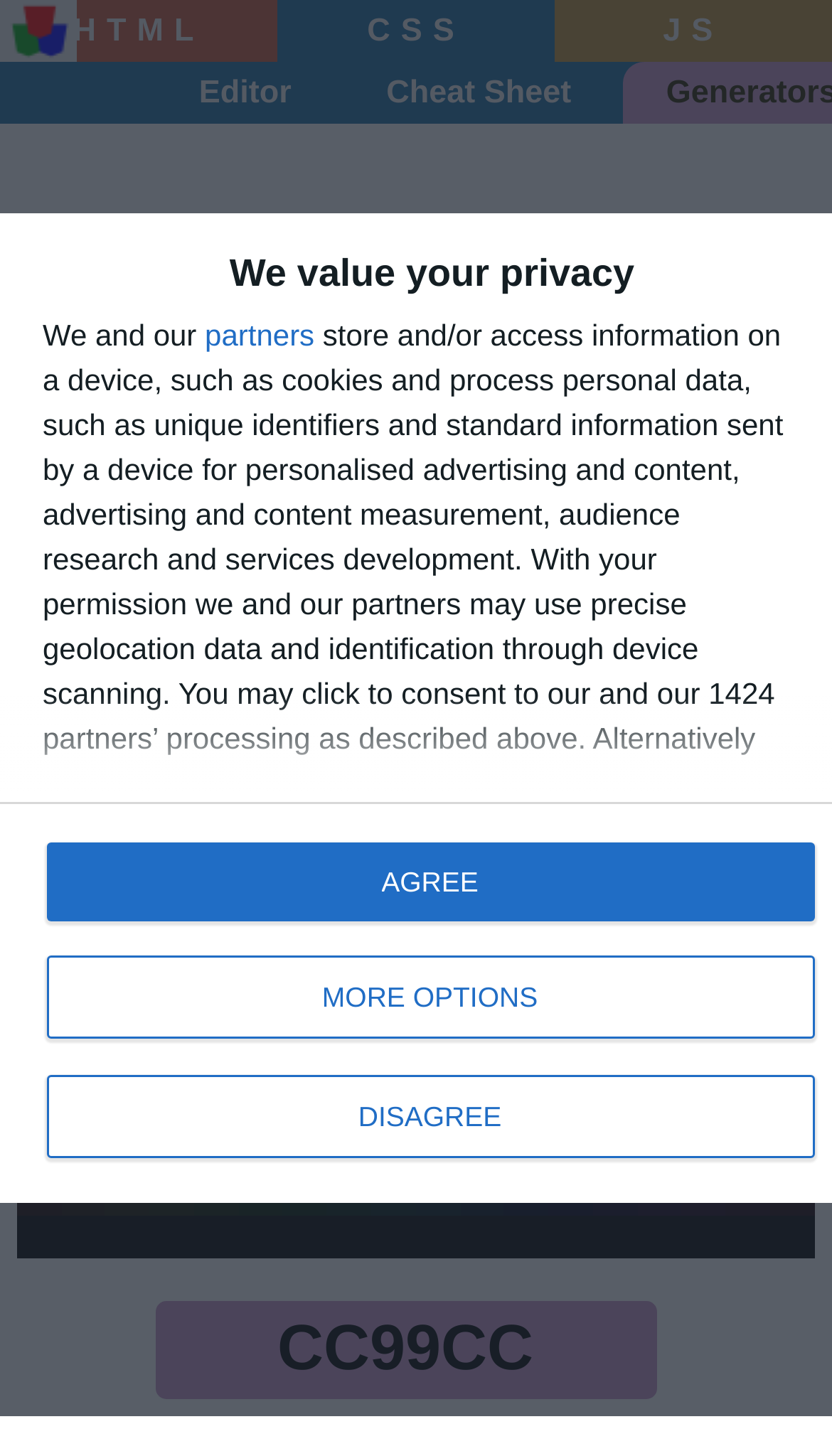Please determine the bounding box coordinates for the UI element described here. Use the format (top-left x, top-left y, bottom-right x, bottom-right y) with values bounded between 0 and 1: Royal blue (traditional)#001166rgb(0,17,102)

[0.606, 0.718, 0.659, 0.747]